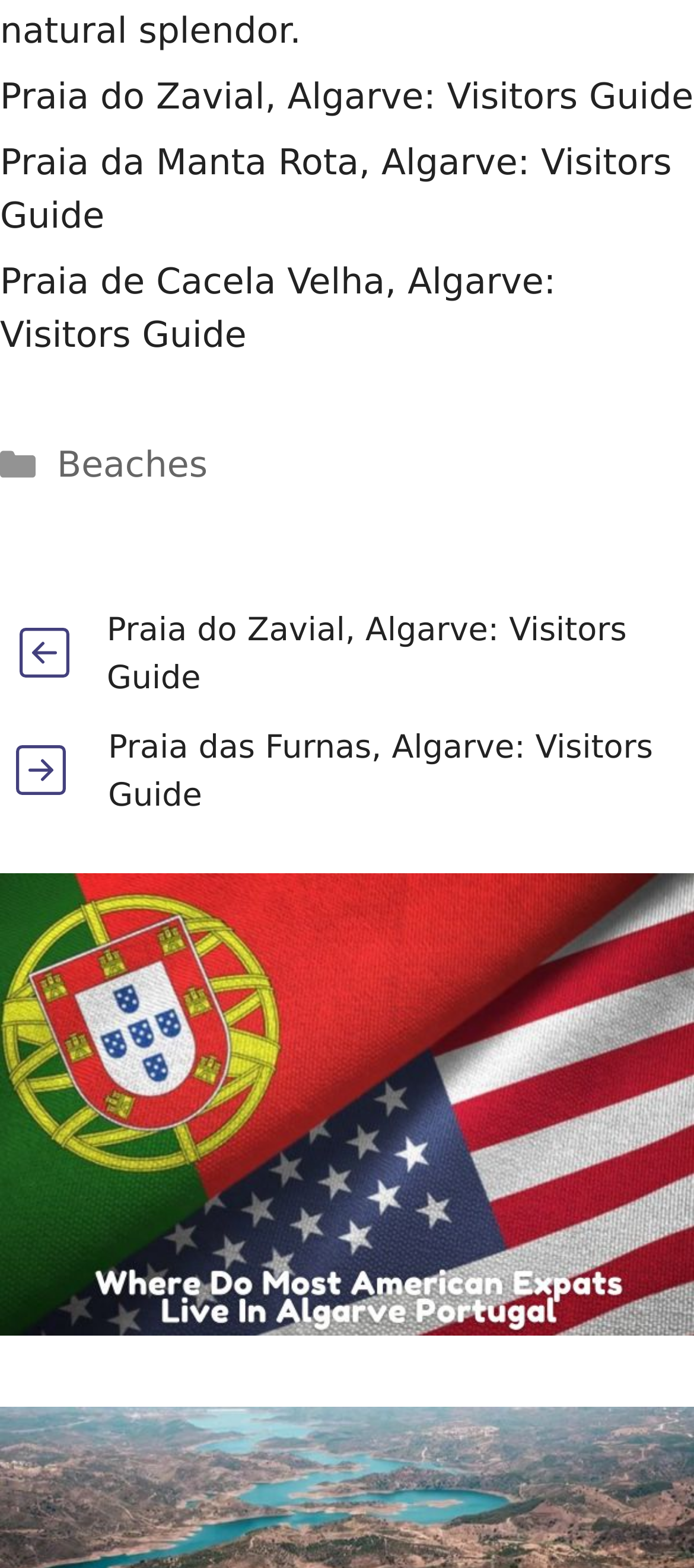Examine the image carefully and respond to the question with a detailed answer: 
What is the title of the first link?

I found the first link element [181] with the text 'Praia do Zavial, Algarve: Visitors Guide', which is the title of the first link.